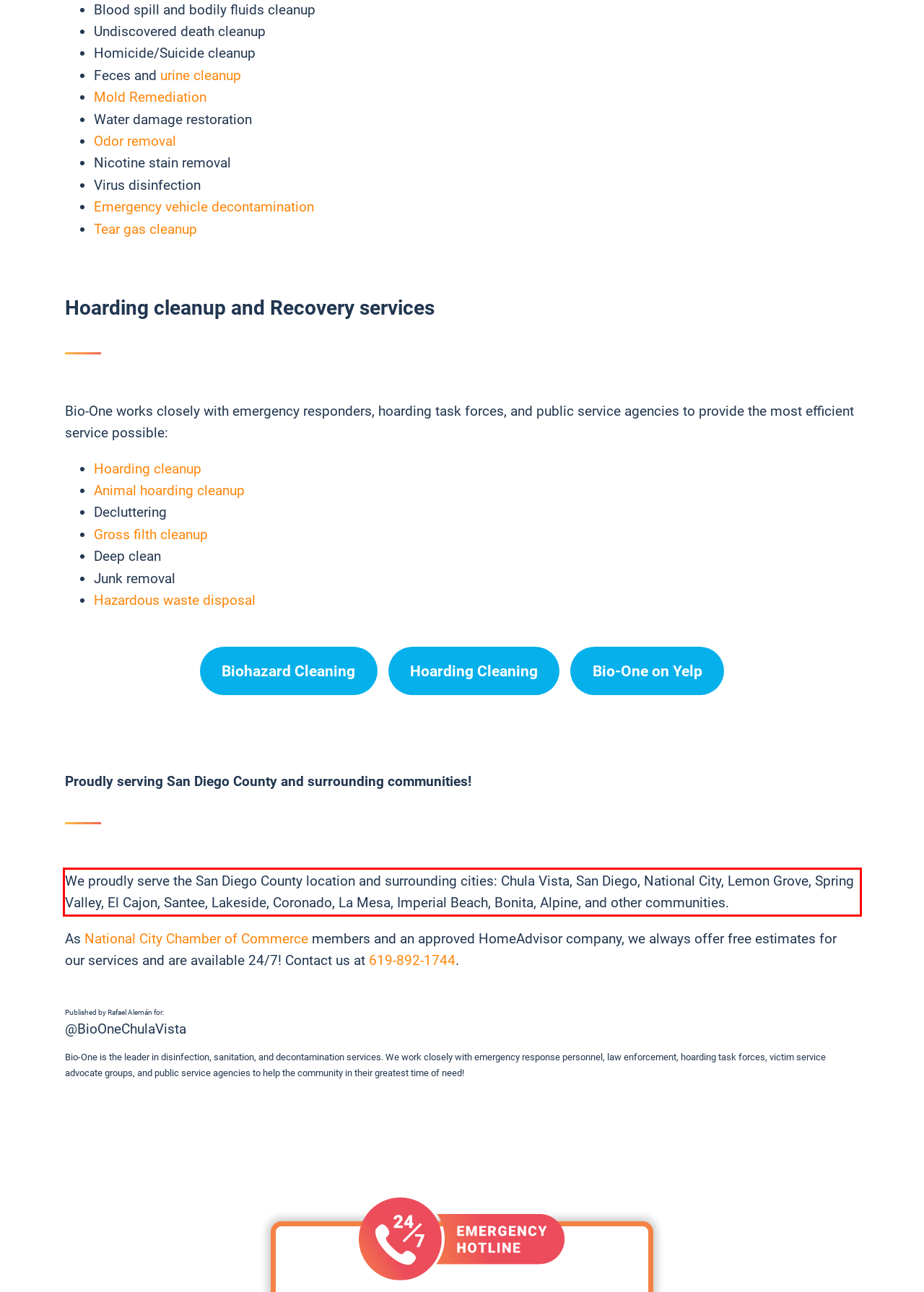You are given a screenshot of a webpage with a UI element highlighted by a red bounding box. Please perform OCR on the text content within this red bounding box.

We proudly serve the San Diego County location and surrounding cities: Chula Vista, San Diego, National City, Lemon Grove, Spring Valley, El Cajon, Santee, Lakeside, Coronado, La Mesa, Imperial Beach, Bonita, Alpine, and other communities.